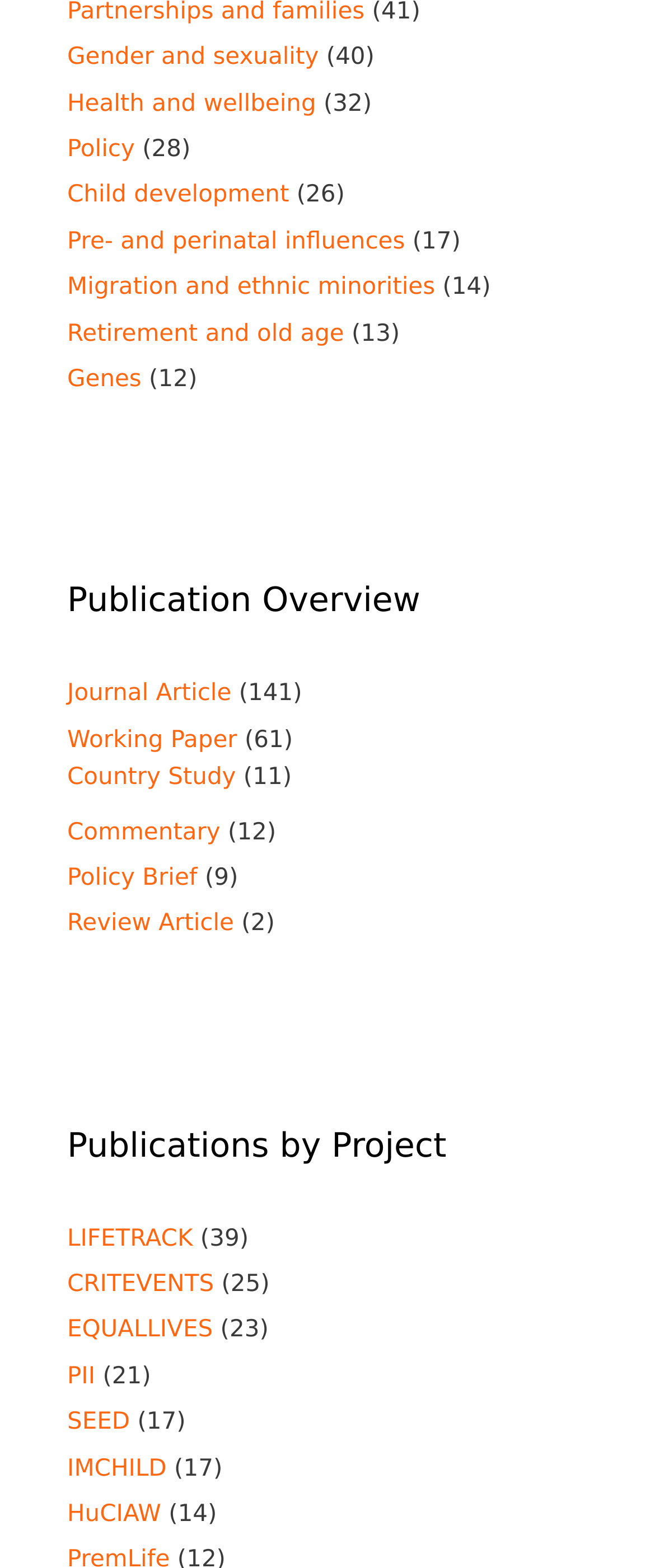Determine the bounding box coordinates for the area that should be clicked to carry out the following instruction: "Click on 'Gender and sexuality'".

[0.103, 0.028, 0.487, 0.045]